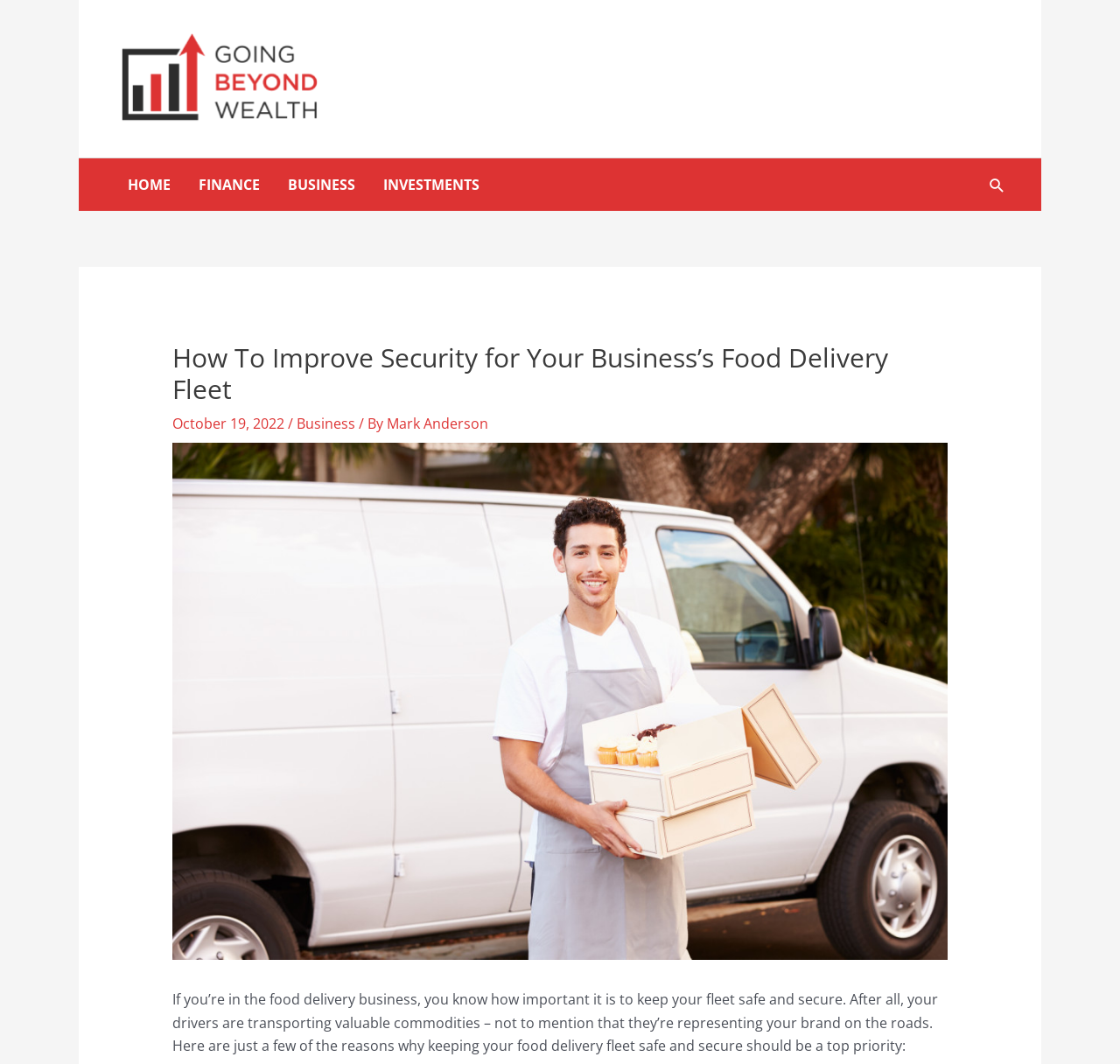Please determine the bounding box coordinates of the element to click on in order to accomplish the following task: "search for something". Ensure the coordinates are four float numbers ranging from 0 to 1, i.e., [left, top, right, bottom].

[0.882, 0.165, 0.898, 0.182]